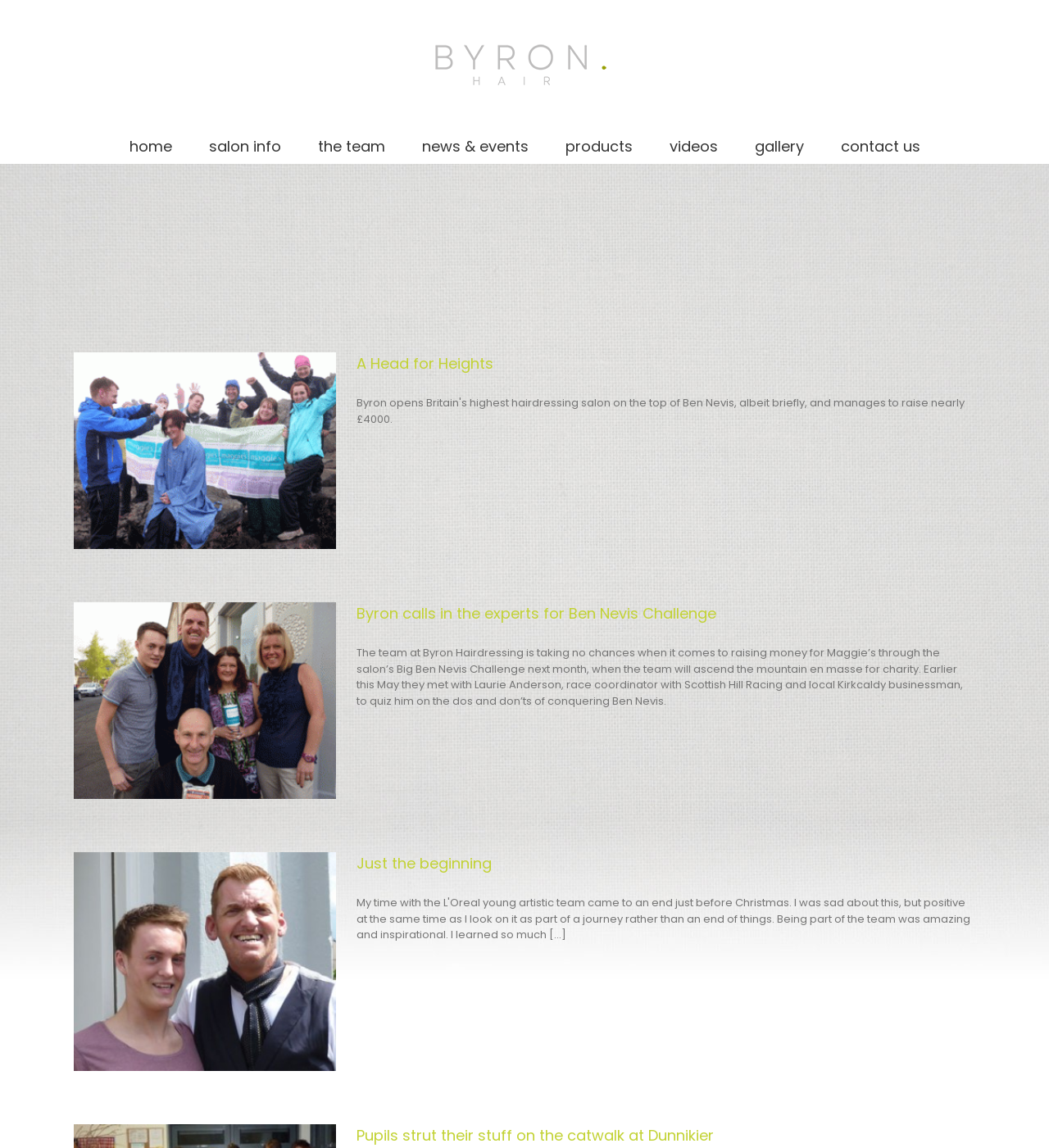What is the name of the mountain mentioned in the article?
Using the visual information, reply with a single word or short phrase.

Ben Nevis